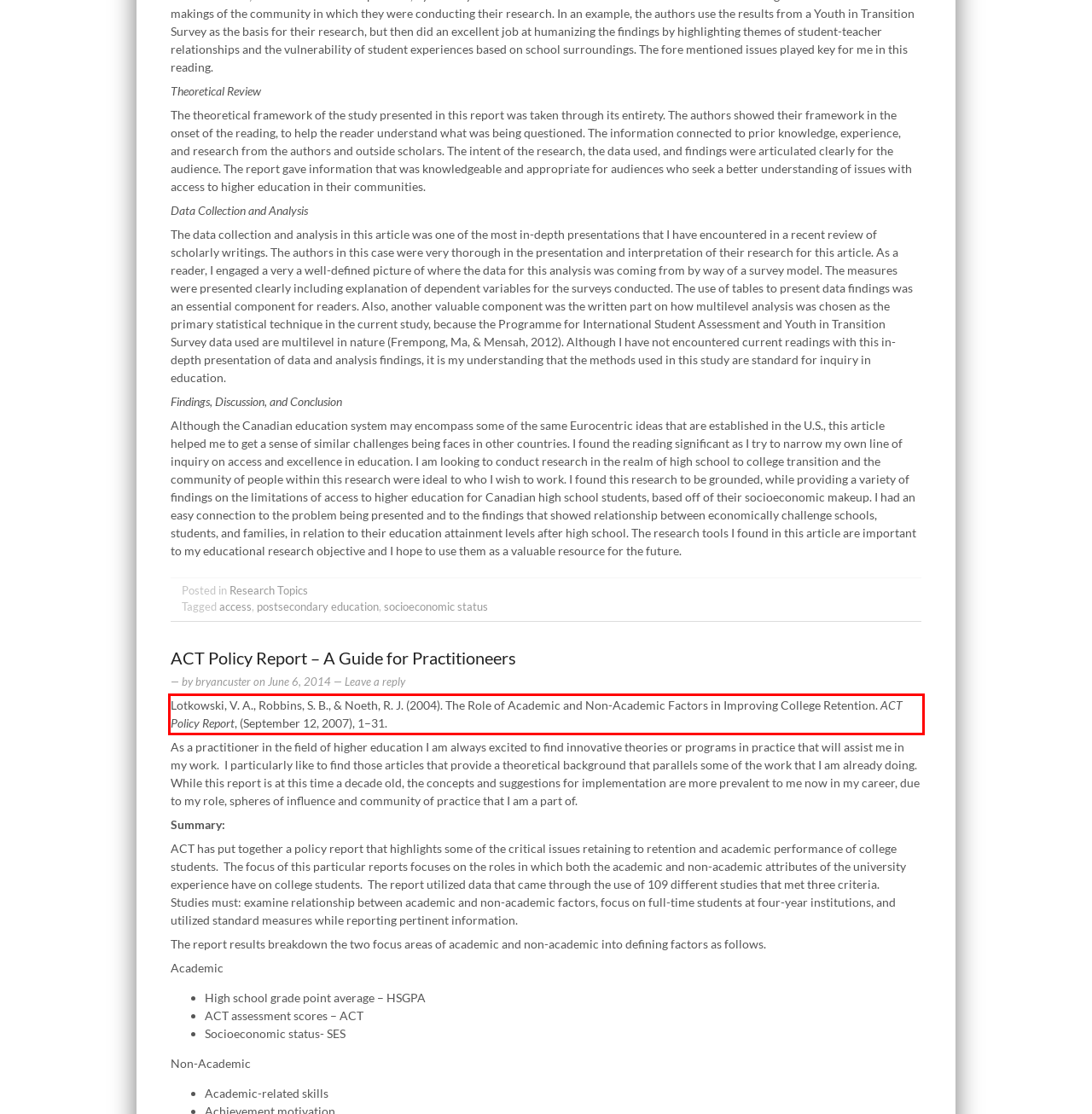Please examine the webpage screenshot containing a red bounding box and use OCR to recognize and output the text inside the red bounding box.

Lotkowski, V. A., Robbins, S. B., & Noeth, R. J. (2004). The Role of Academic and Non-Academic Factors in Improving College Retention. ACT Policy Report, (September 12, 2007), 1–31.